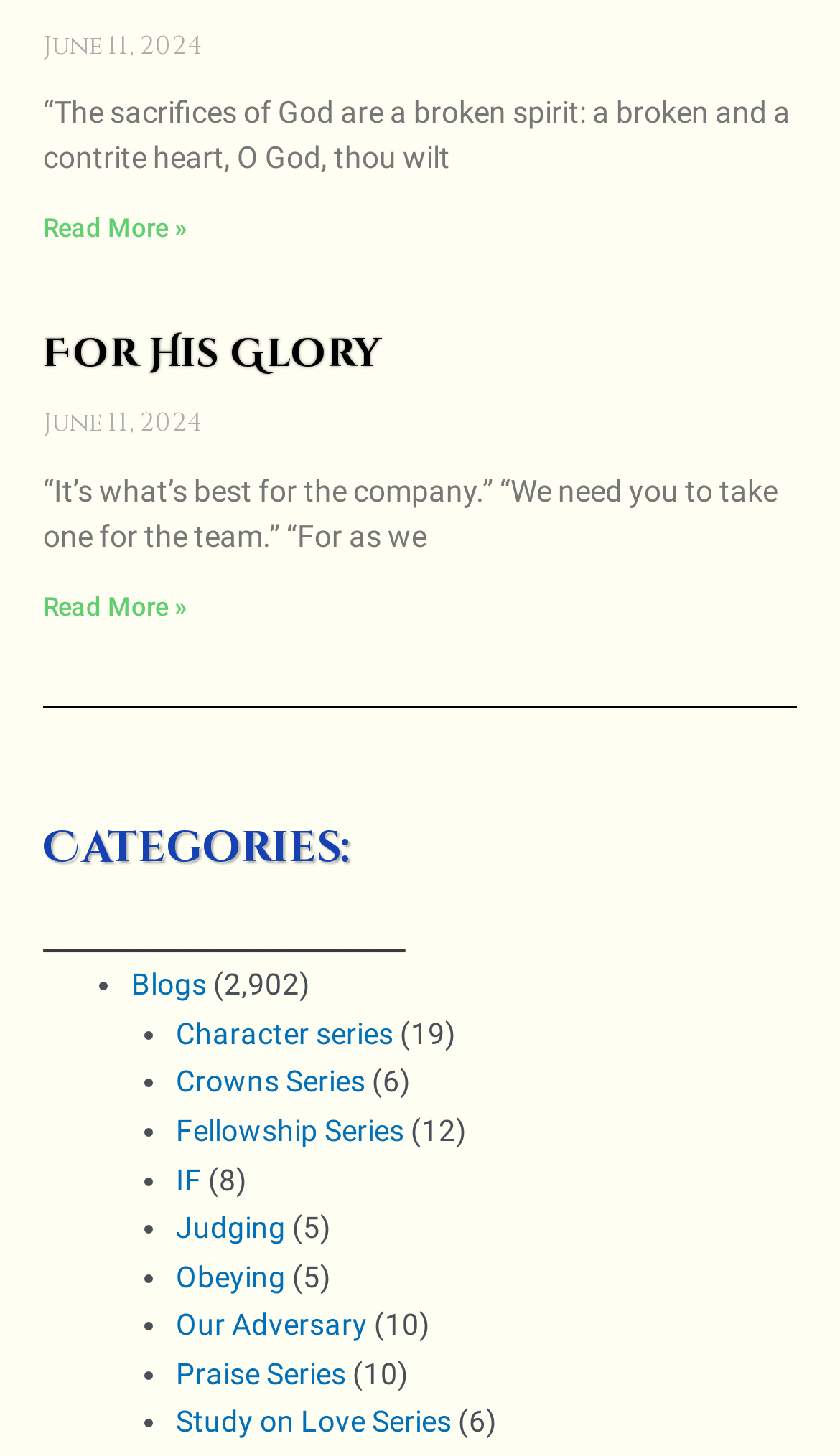Identify the bounding box coordinates of the area that should be clicked in order to complete the given instruction: "Go to For His Glory". The bounding box coordinates should be four float numbers between 0 and 1, i.e., [left, top, right, bottom].

[0.051, 0.225, 0.454, 0.262]